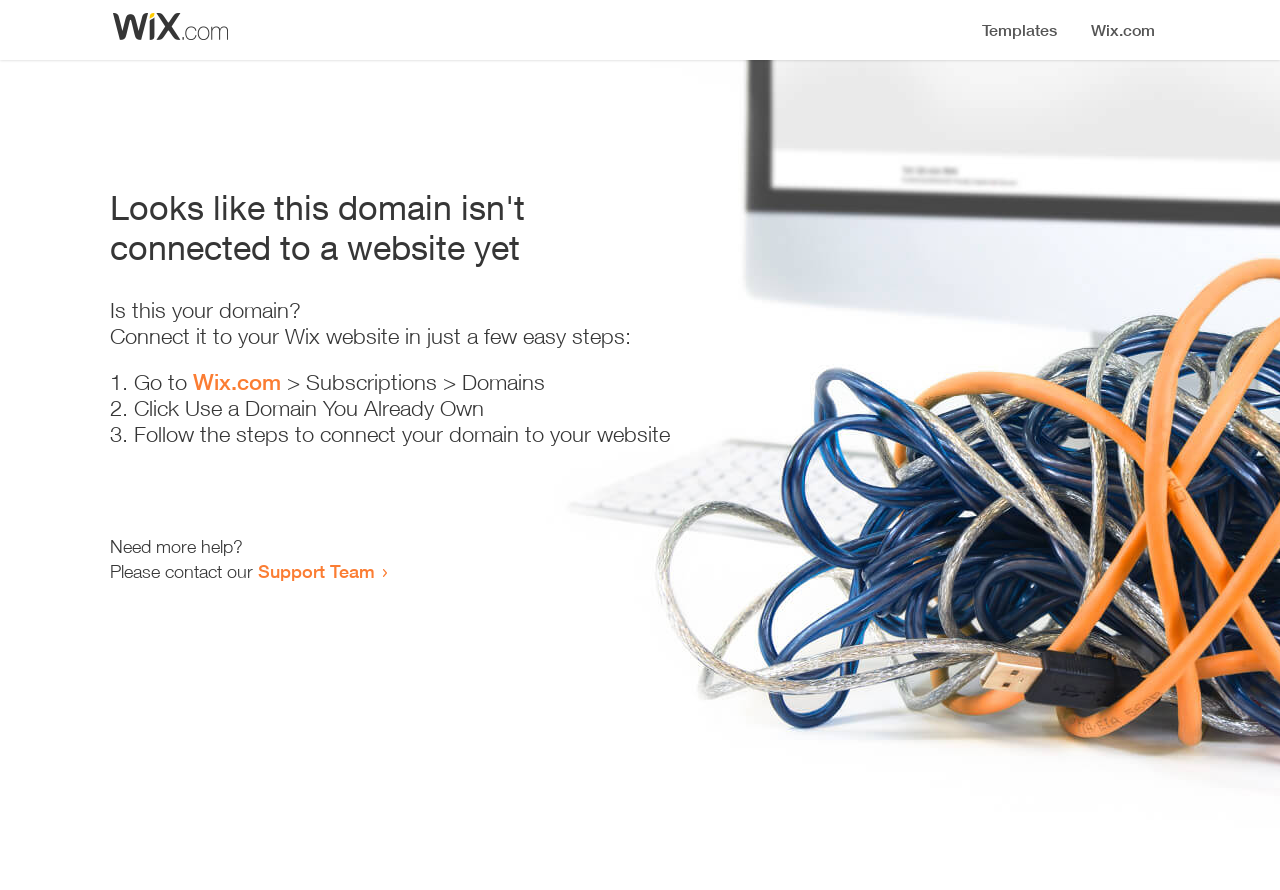Respond to the following query with just one word or a short phrase: 
What is the purpose of the webpage?

Domain connection guide